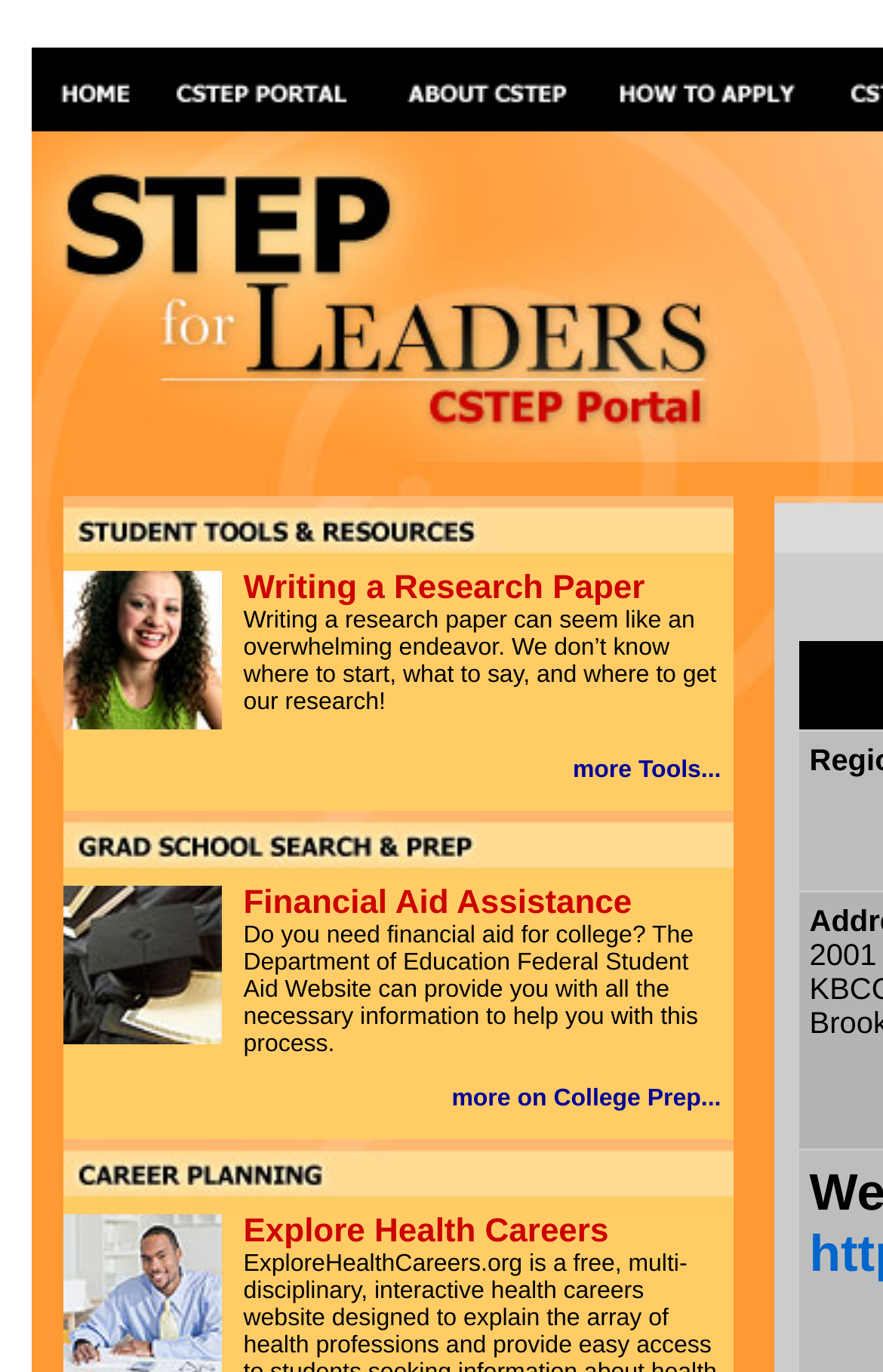What is the topic of the first resource in the 'Student Tools & Resources' section?
From the image, respond with a single word or phrase.

Writing a Research Paper